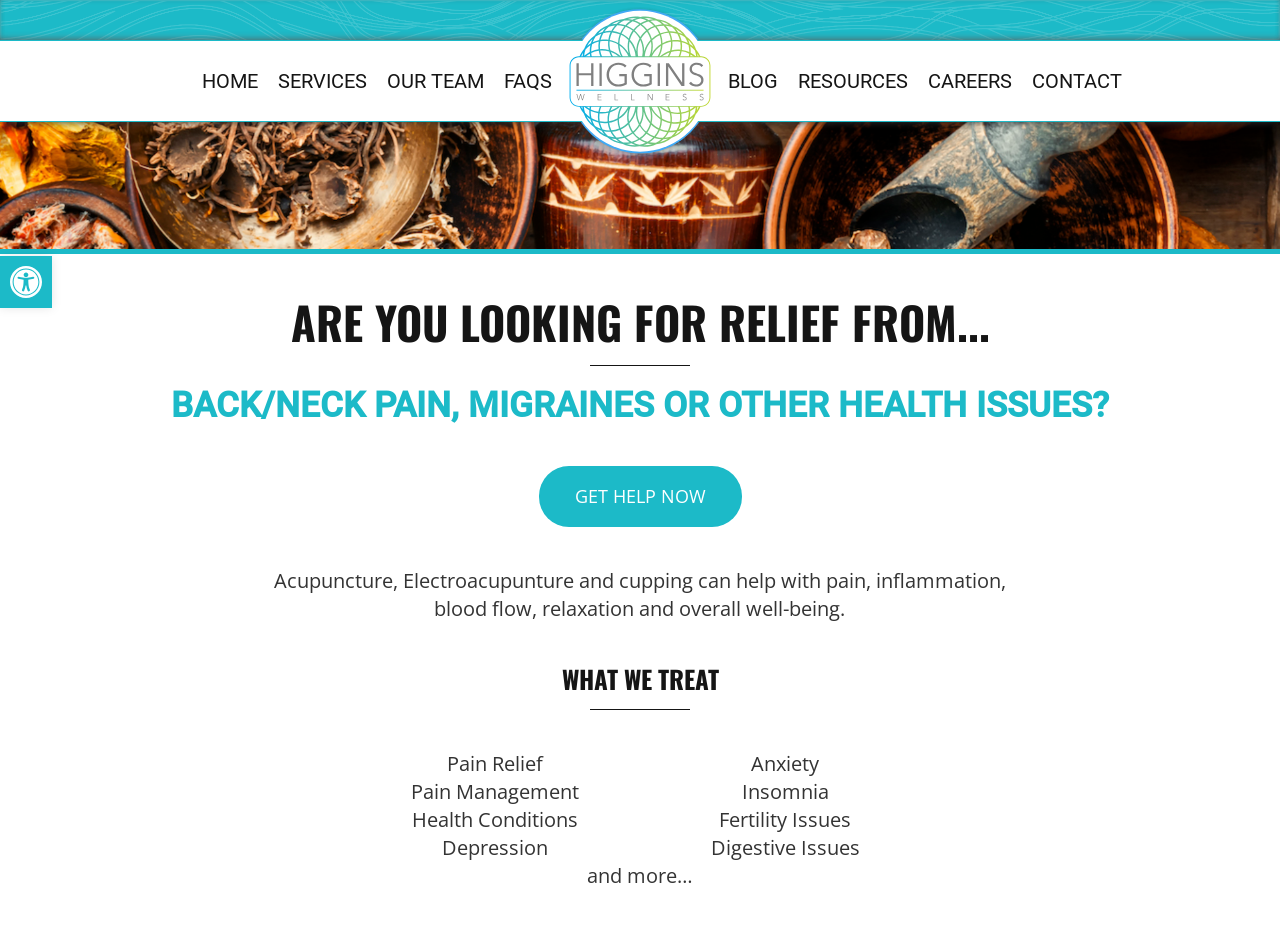What conditions are treated by the wellness center?
Please give a well-detailed answer to the question.

I found the answer by looking at the section 'WHAT WE TREAT' with the bounding box coordinates [0.062, 0.714, 0.938, 0.765] and the subsequent static texts listing various health conditions, such as 'Pain Relief', 'Pain Management', 'Health Conditions', 'Depression', 'Anxiety', and more.